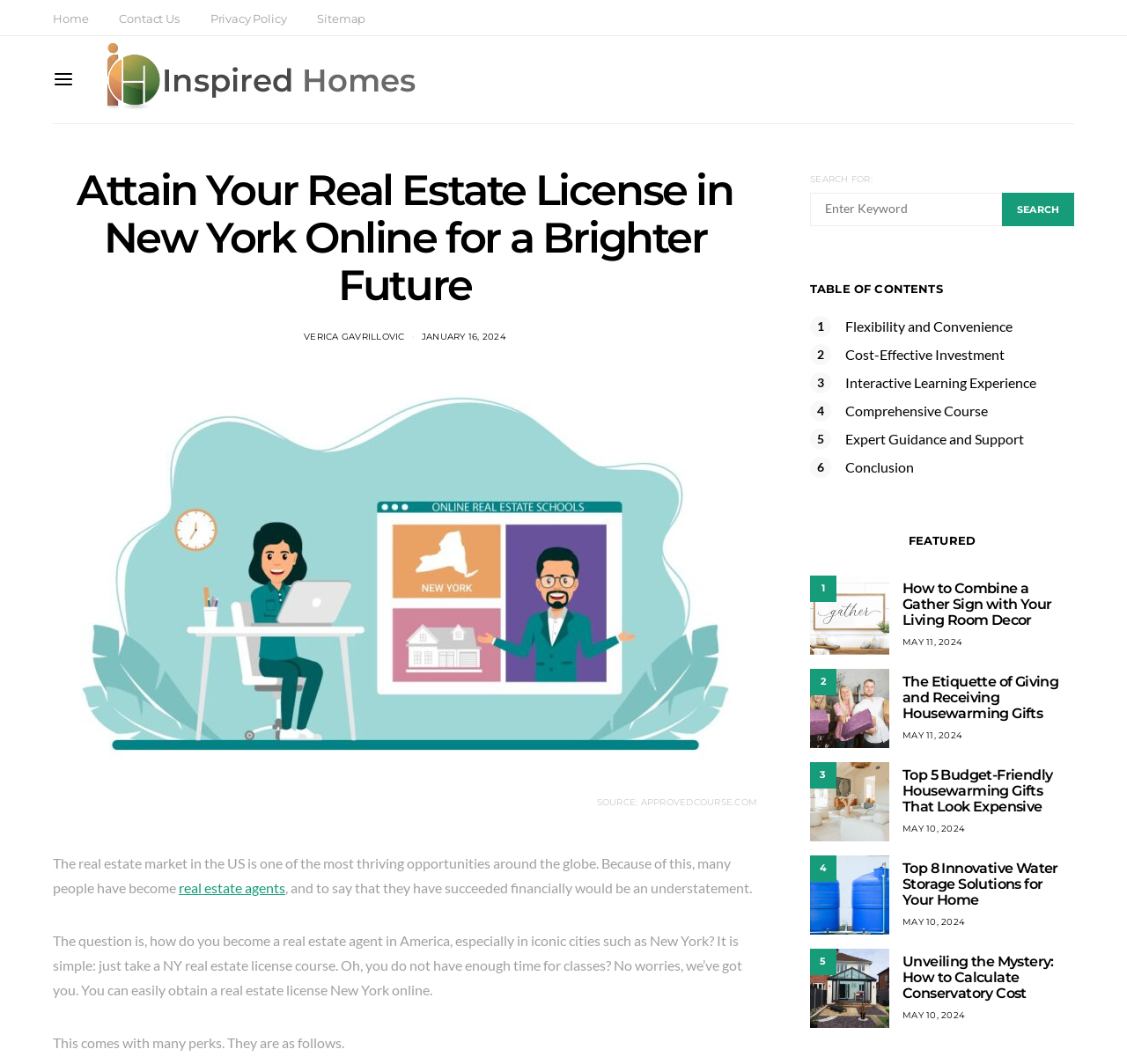Explain in detail what is displayed on the webpage.

This webpage is about becoming a real estate agent in America, specifically in New York. At the top, there are four links: "Home", "Contact Us", "Privacy Policy", and "Sitemap", aligned horizontally. Below these links, there is a button with an icon and a link to "Inspired Homes" with an image. 

The main content of the webpage is divided into two sections. On the left side, there is a header with the title "Attain Your Real Estate License in New York Online for a Brighter Future" and a figure with a link and a caption "SOURCE: APPROVEDCOURSE.COM". Below this, there is a block of text explaining the benefits of becoming a real estate agent, followed by a paragraph describing how to obtain a real estate license in New York online.

On the right side, there is a search bar with a label "SEARCH FOR:" and a button with a magnifying glass icon. Below the search bar, there is a table of contents with six links: "Flexibility and Convenience", "Cost-Effective Investment", "Interactive Learning Experience", "Comprehensive Course", "Expert Guidance and Support", and "Conclusion". 

Further down, there is a section labeled "FEATURED" with four articles, each with an image, a heading, and a link to the article. The articles are about home decor and housewarming gifts. Each article also has a date label, ranging from May 10, 2024, to May 11, 2024.